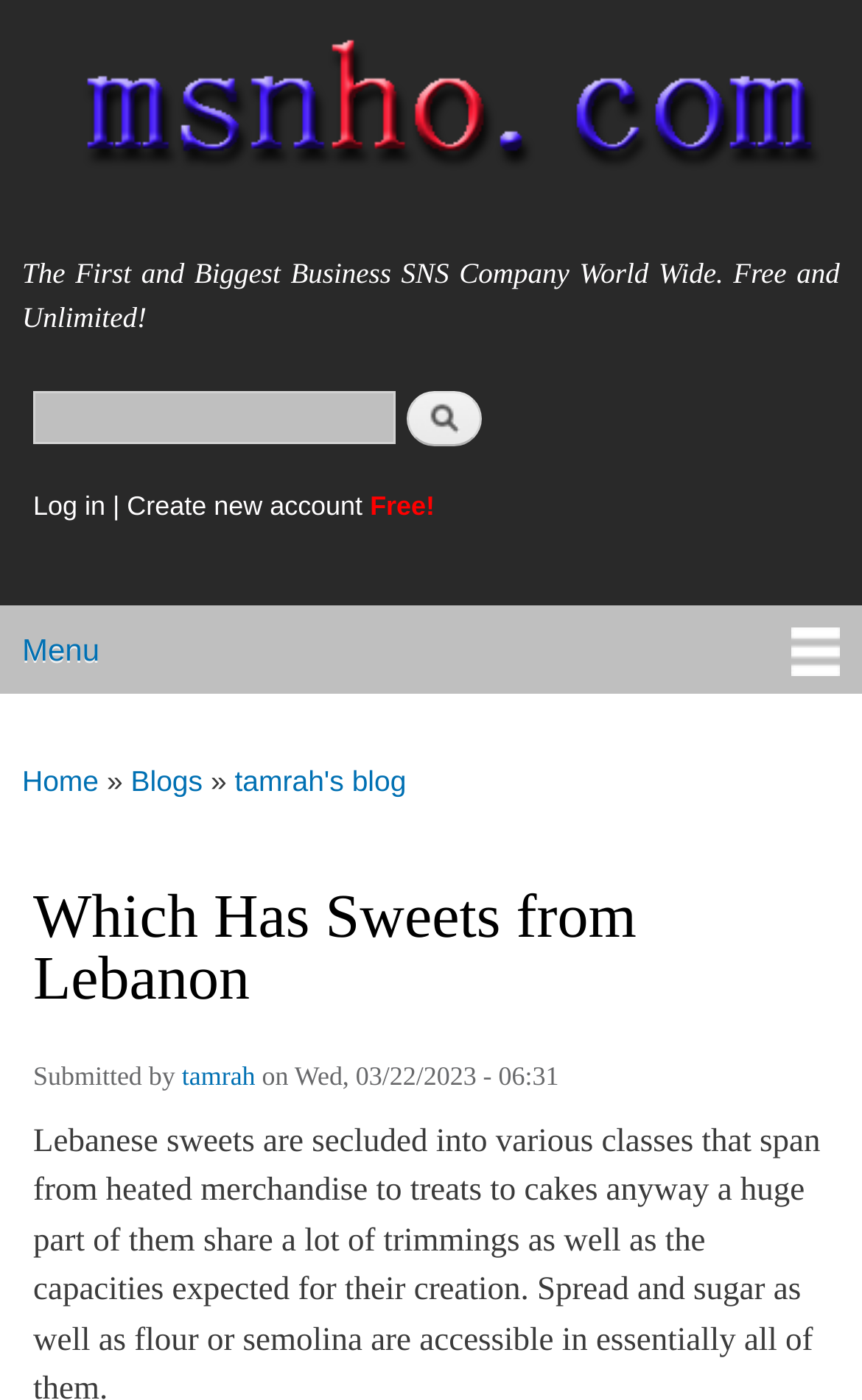What is the company's slogan?
Could you please answer the question thoroughly and with as much detail as possible?

I found the answer by looking at the top section of the webpage, where it says 'The First and Biggest Business SNS Company World Wide. Free and Unlimited!'. This suggests that 'Free and Unlimited!' is the company's slogan.